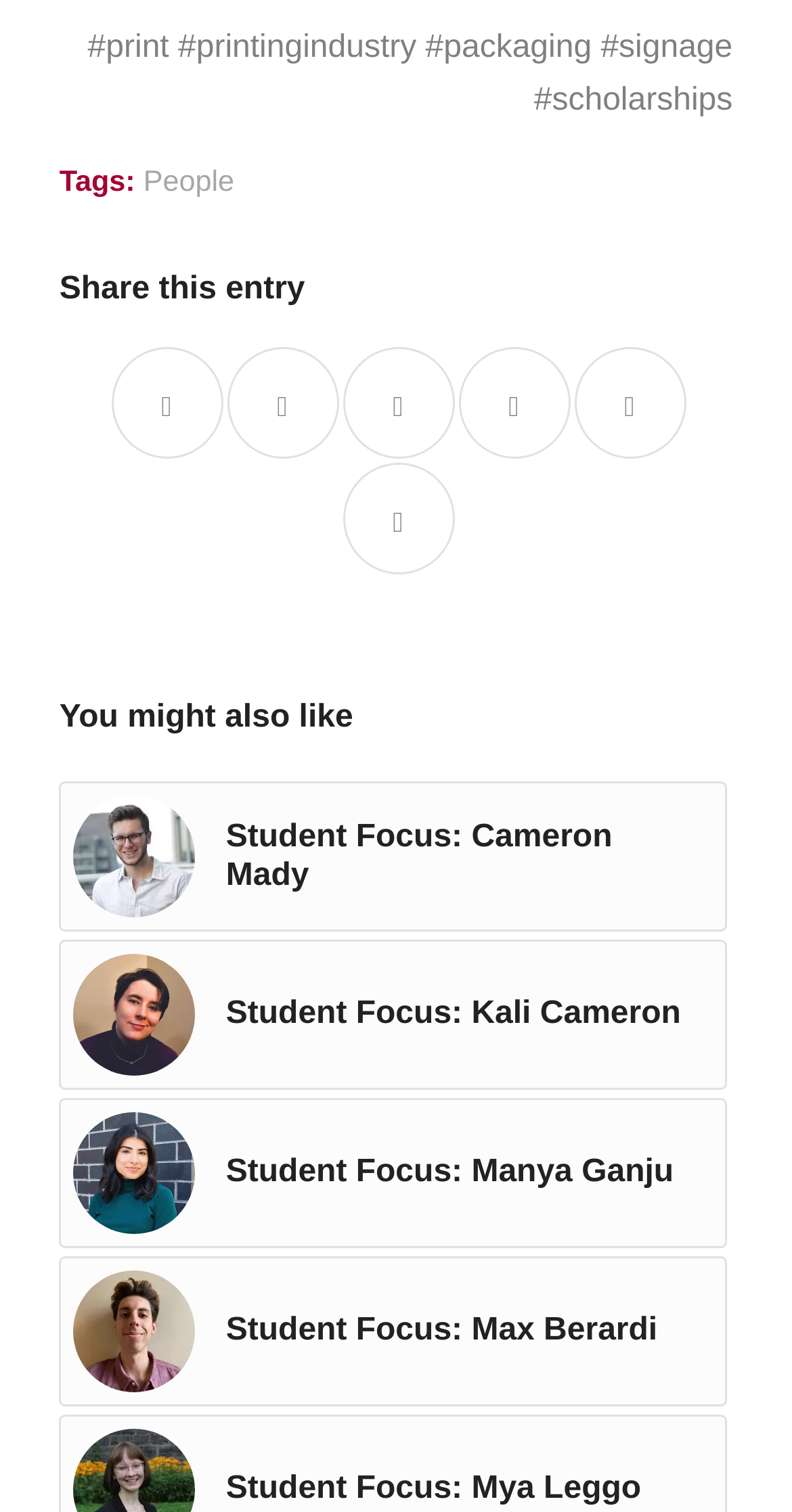Given the element description View as PDF, predict the bounding box coordinates for the UI element in the webpage screenshot. The format should be (top-left x, top-left y, bottom-right x, bottom-right y), and the values should be between 0 and 1.

None